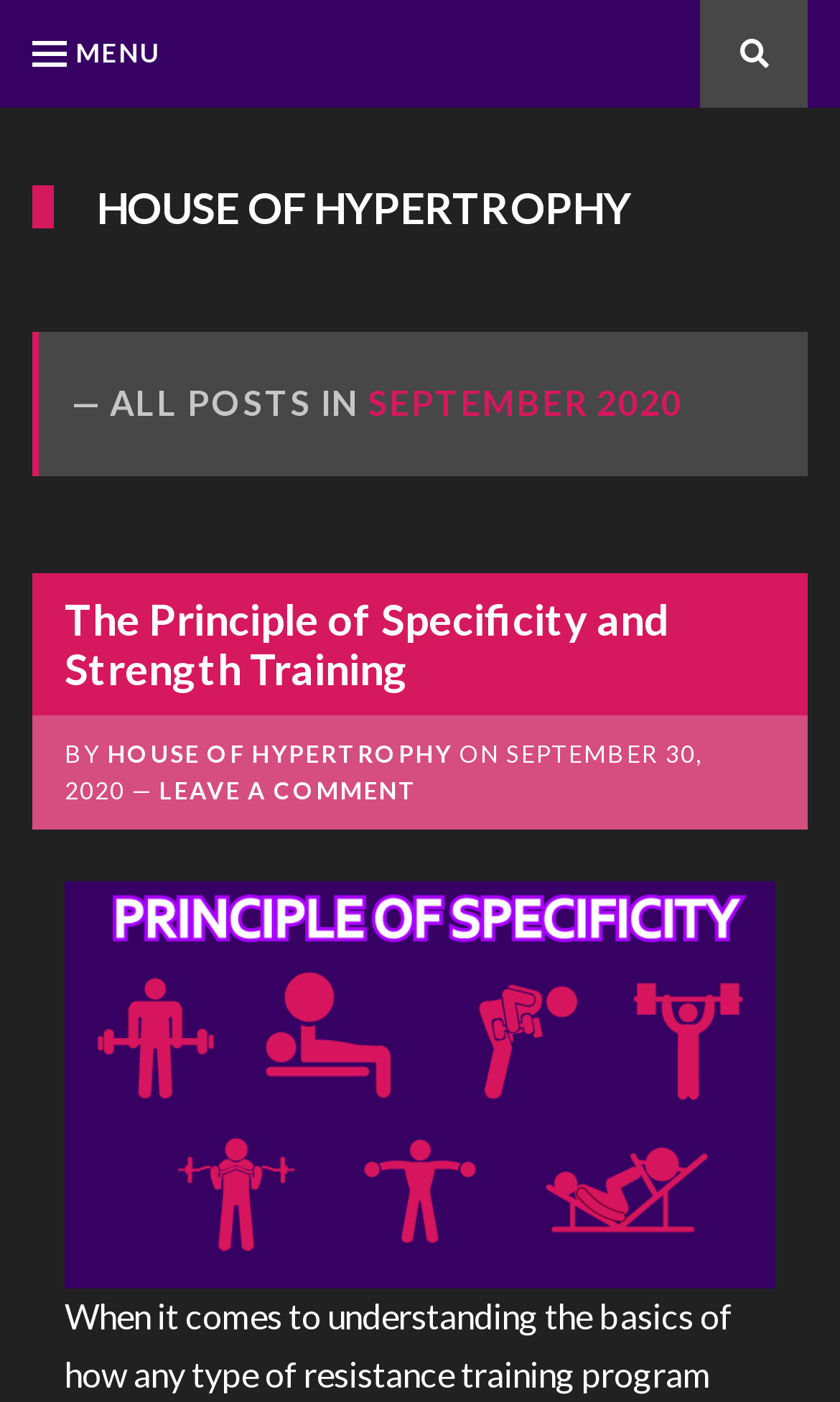Who is the author of the first article?
Make sure to answer the question with a detailed and comprehensive explanation.

I found the author of the first article by looking at the link element with the text 'HOUSE OF HYPERTROPHY' which is a child element of the HeaderAsNonLandmark element and is located near the 'BY' text.